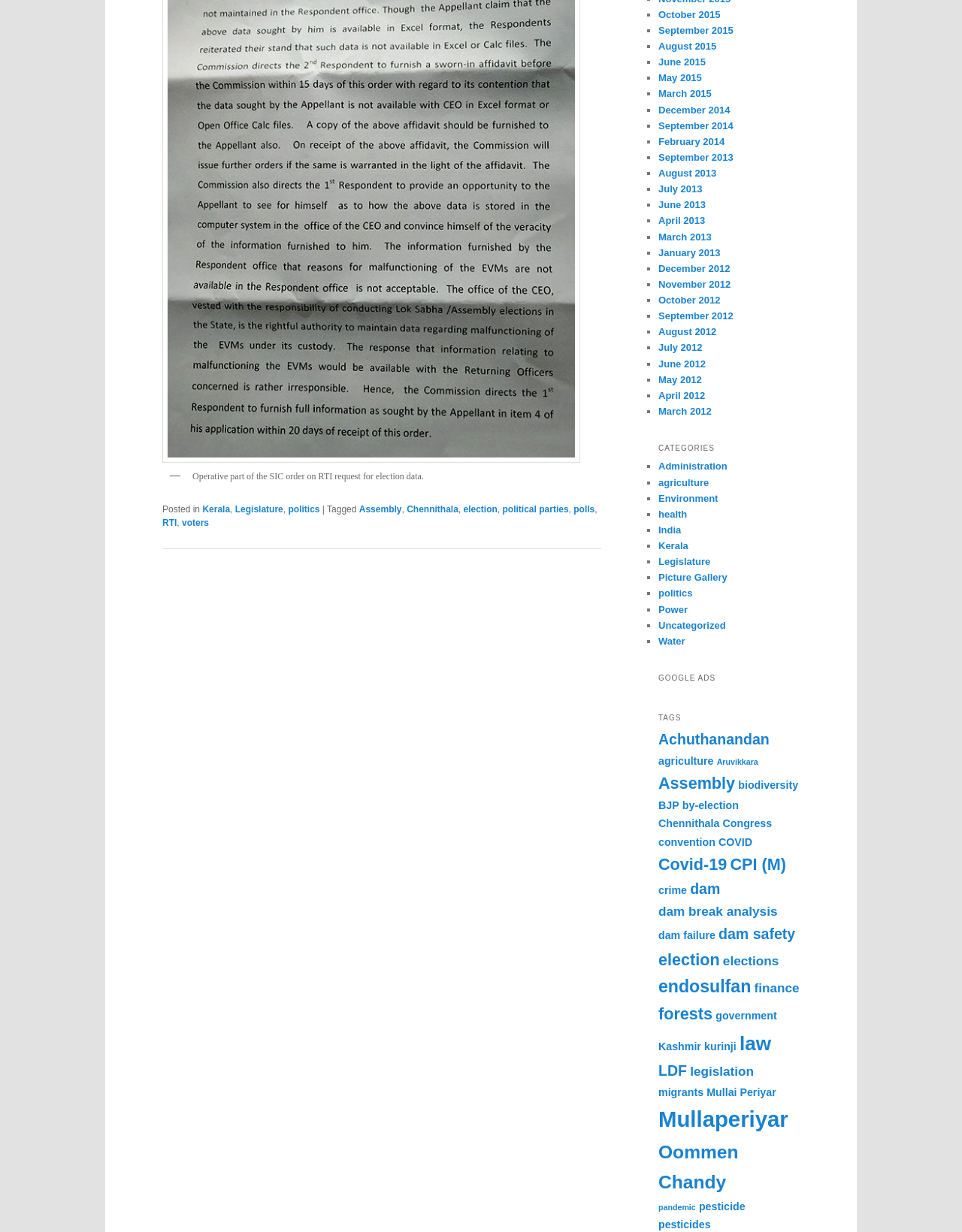Can you find the bounding box coordinates for the element to click on to achieve the instruction: "Browse the 'politics' section"?

[0.3, 0.409, 0.332, 0.418]